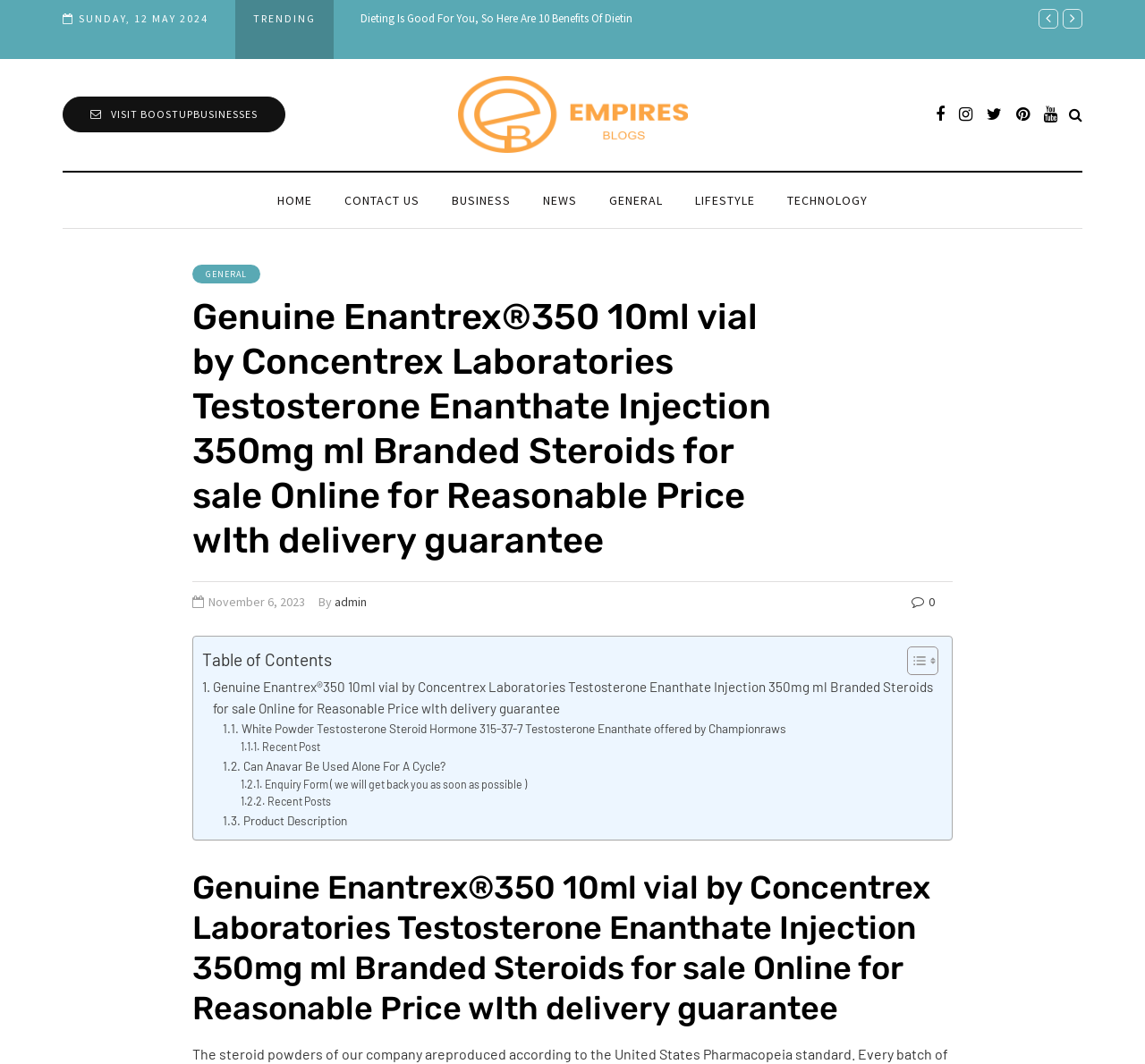What is the category of the article?
Give a detailed and exhaustive answer to the question.

I found the category of the article by looking at the link with the text 'GENERAL' which is located above the heading 'Genuine Enantrex®350 10ml vial by Concentrex Laboratories Testosterone Enanthate Injection 350mg ml Branded Steroids for sale Online for Reasonable Price wIth delivery guarantee'.